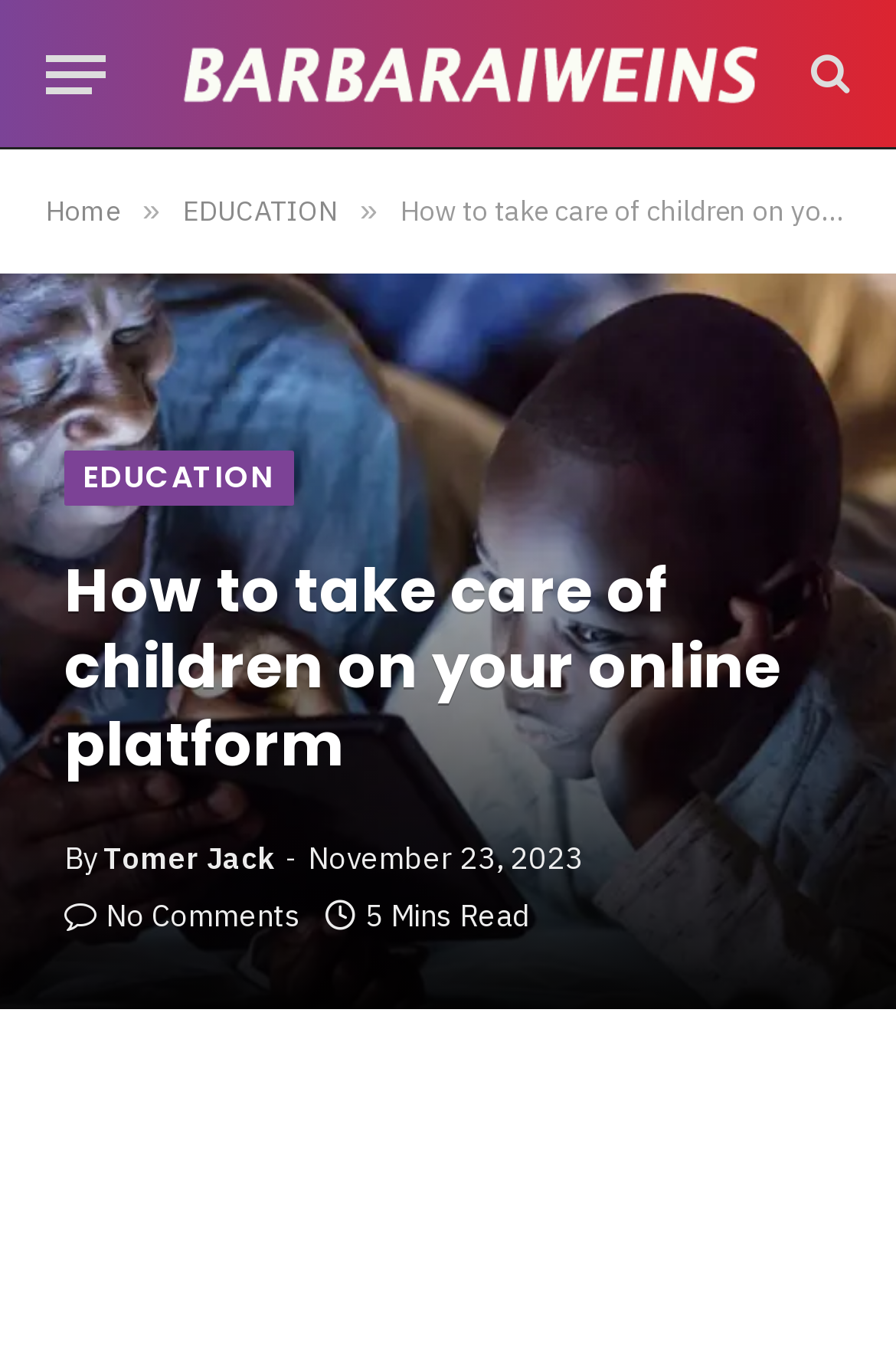Given the webpage screenshot, identify the bounding box of the UI element that matches this description: "Tomer Jack".

[0.115, 0.623, 0.305, 0.652]